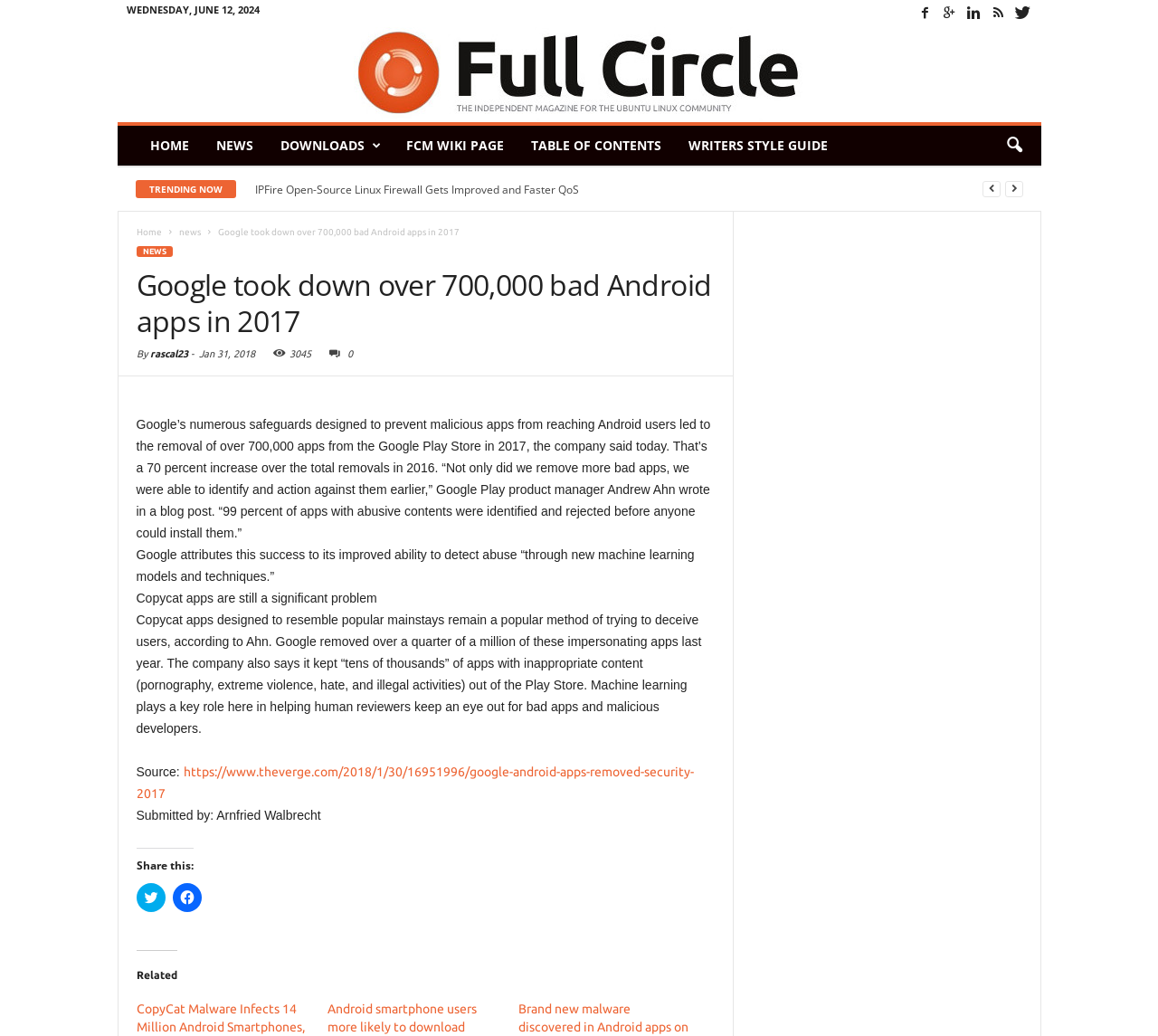What is the name of the website where the original article was published?
Using the information from the image, give a concise answer in one word or a short phrase.

The Verge